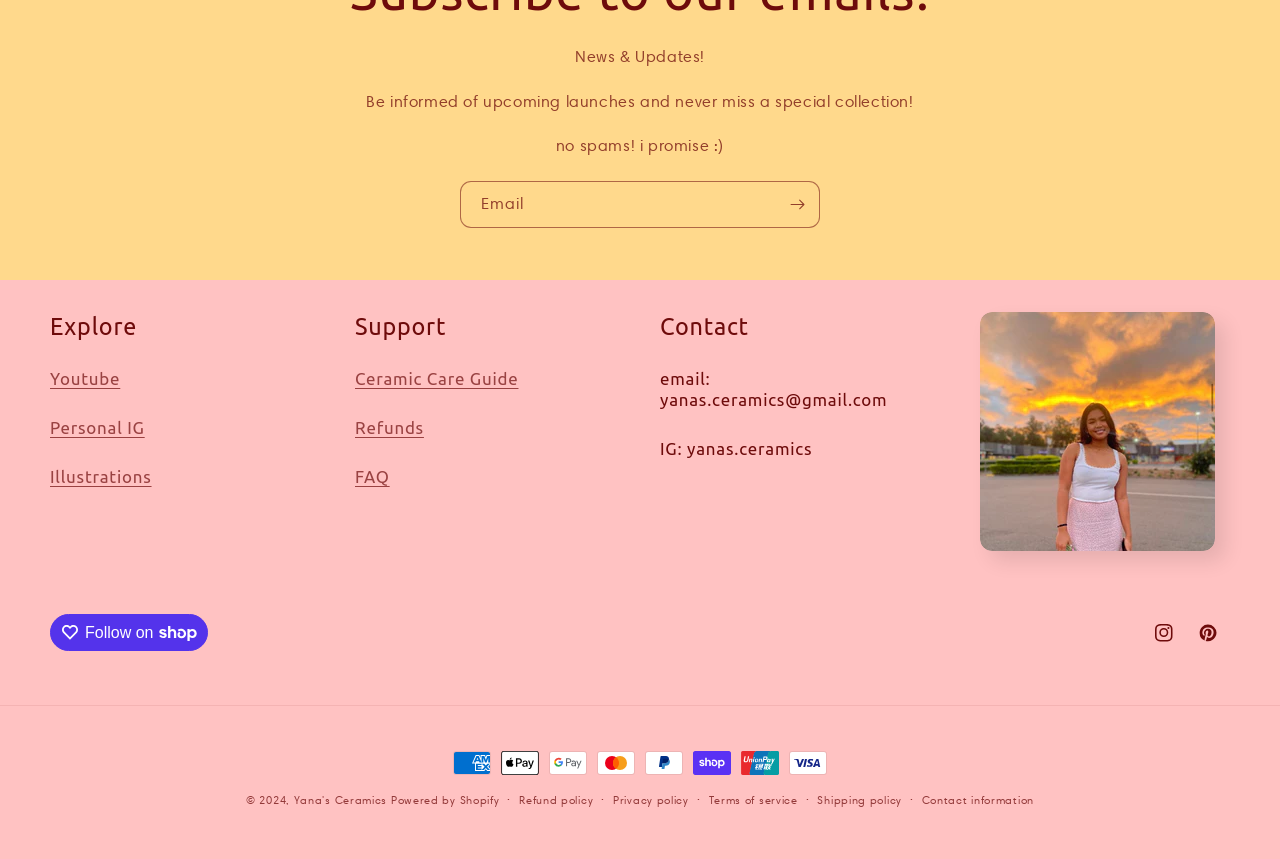What is the copyright year?
Using the image, answer in one word or phrase.

2024